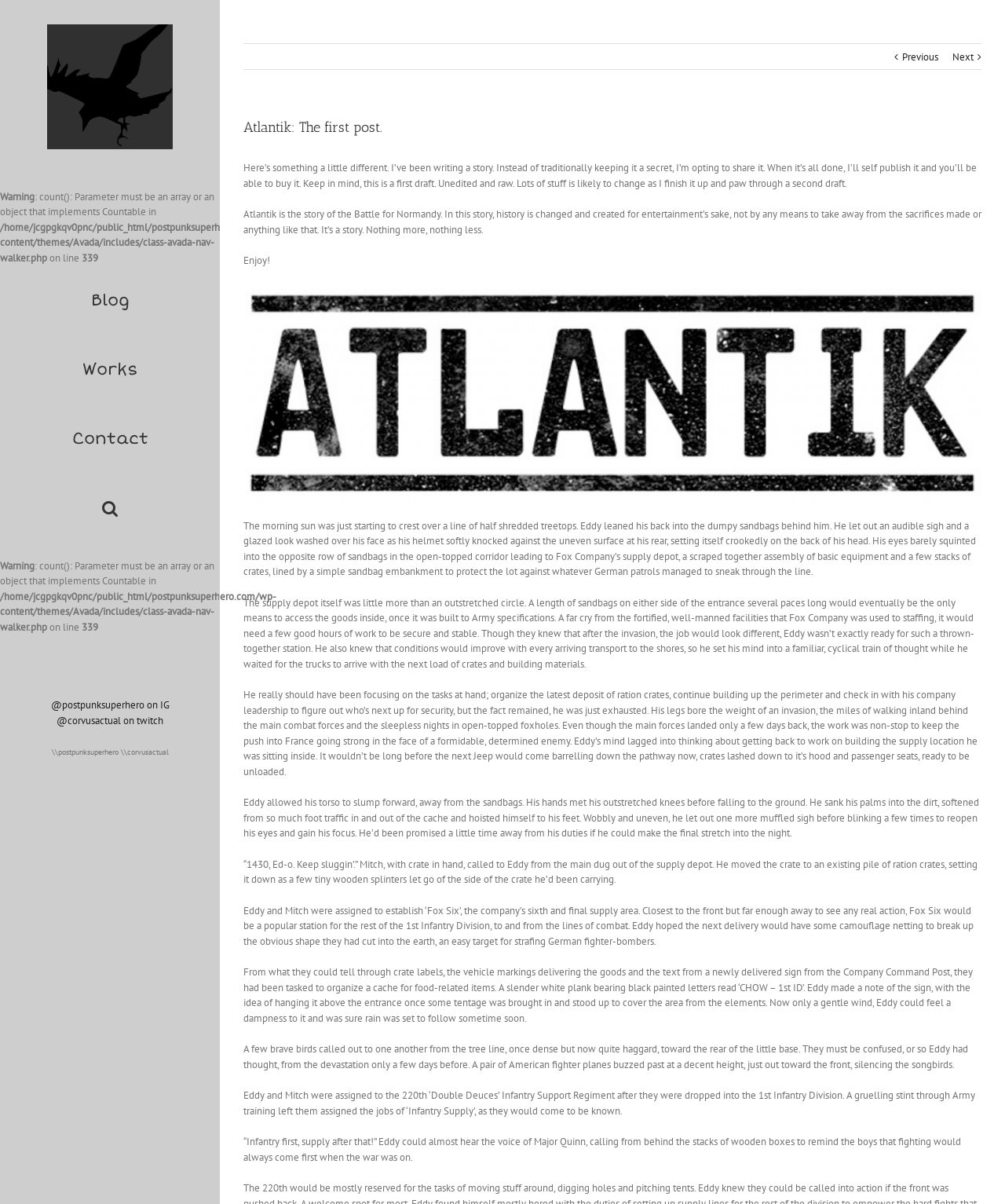What is the logo of the website?
Using the image, provide a detailed and thorough answer to the question.

The logo of the website is located at the top left corner of the webpage, and it is an image with the text 'Adventures of a Postpunk Superhero Logo'.